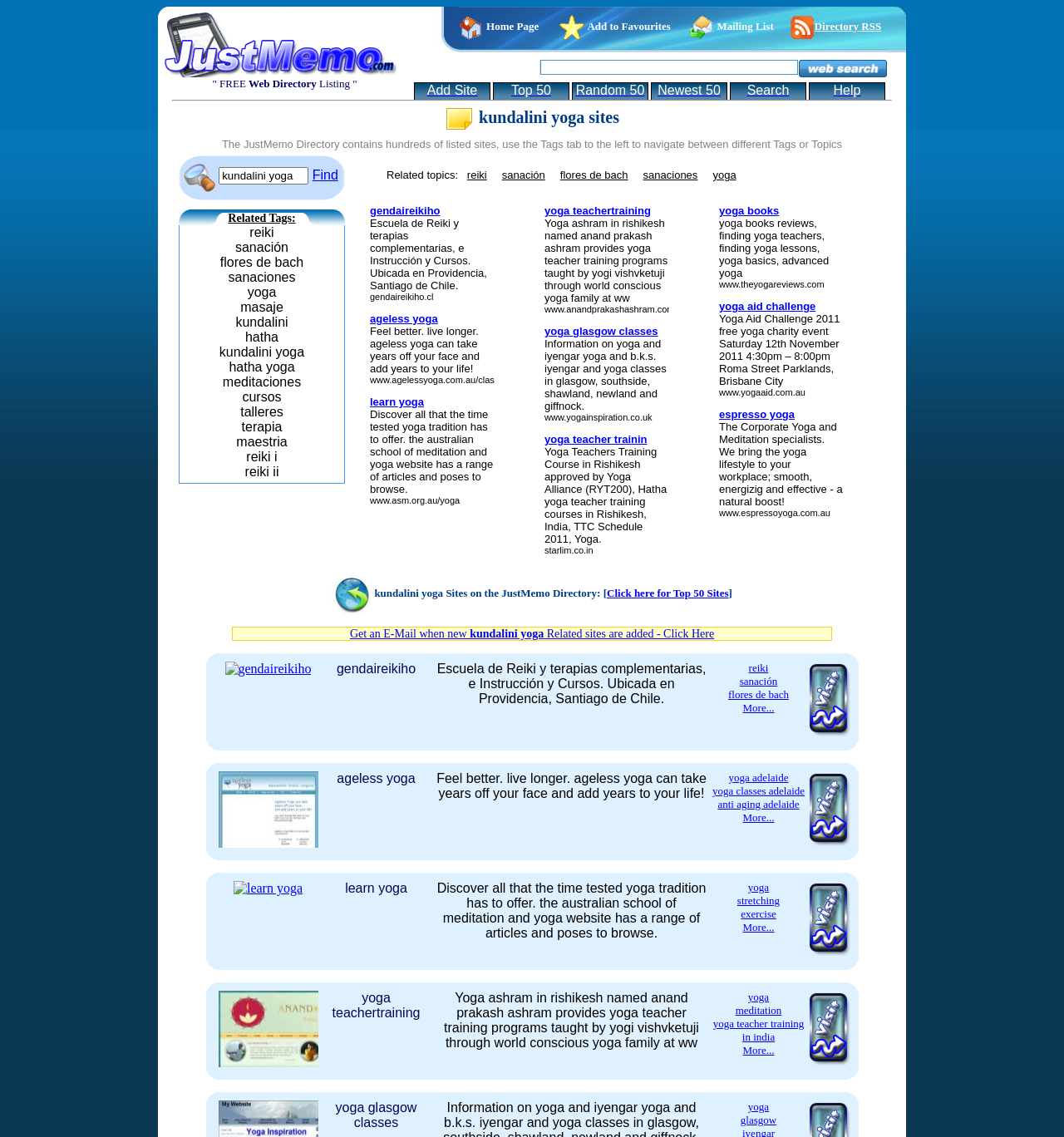Identify the bounding box coordinates of the clickable region necessary to fulfill the following instruction: "Learn yoga". The bounding box coordinates should be four float numbers between 0 and 1, i.e., [left, top, right, bottom].

[0.348, 0.275, 0.411, 0.286]